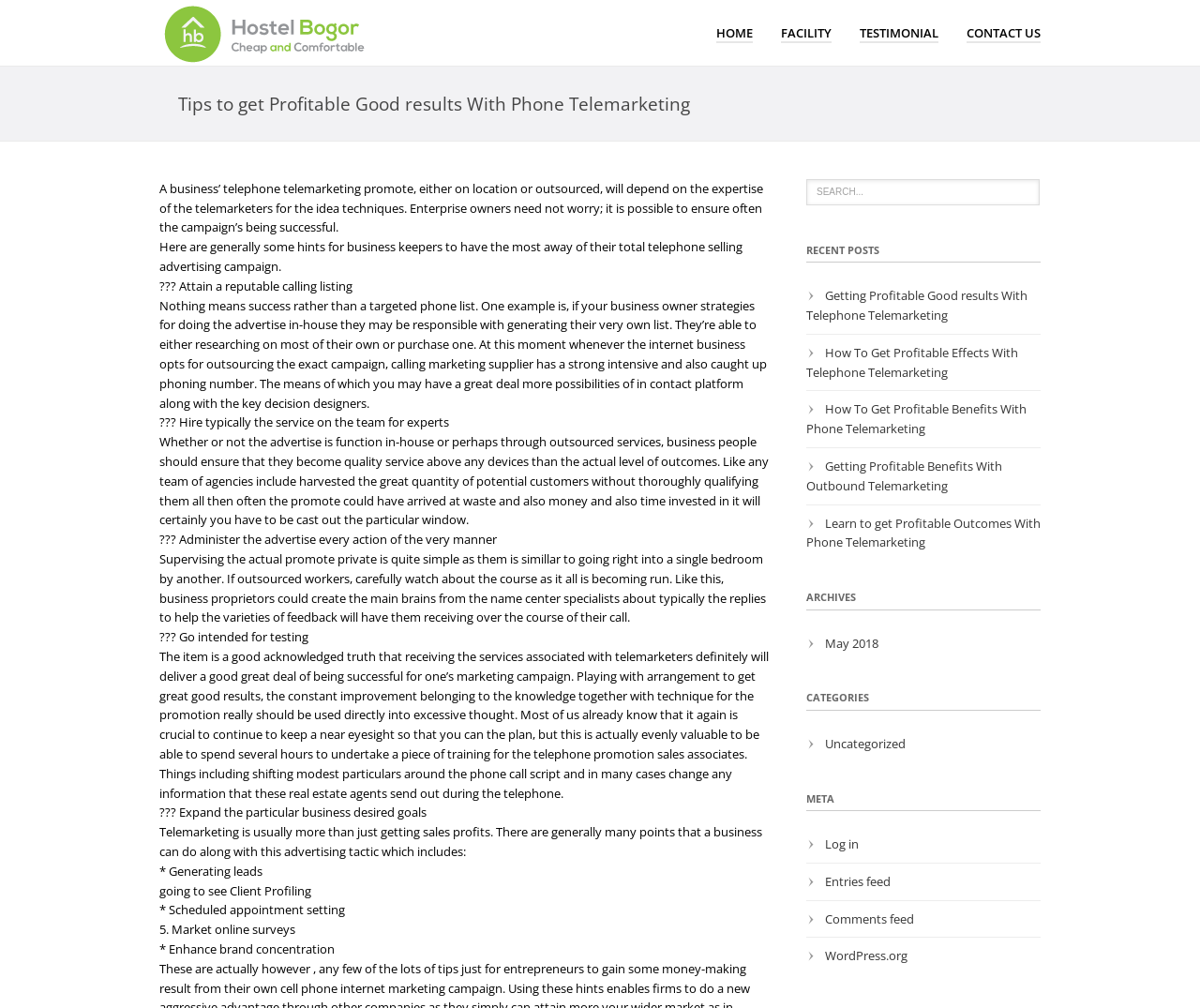Find the bounding box coordinates of the element to click in order to complete the given instruction: "Search in the search box."

[0.672, 0.178, 0.866, 0.204]